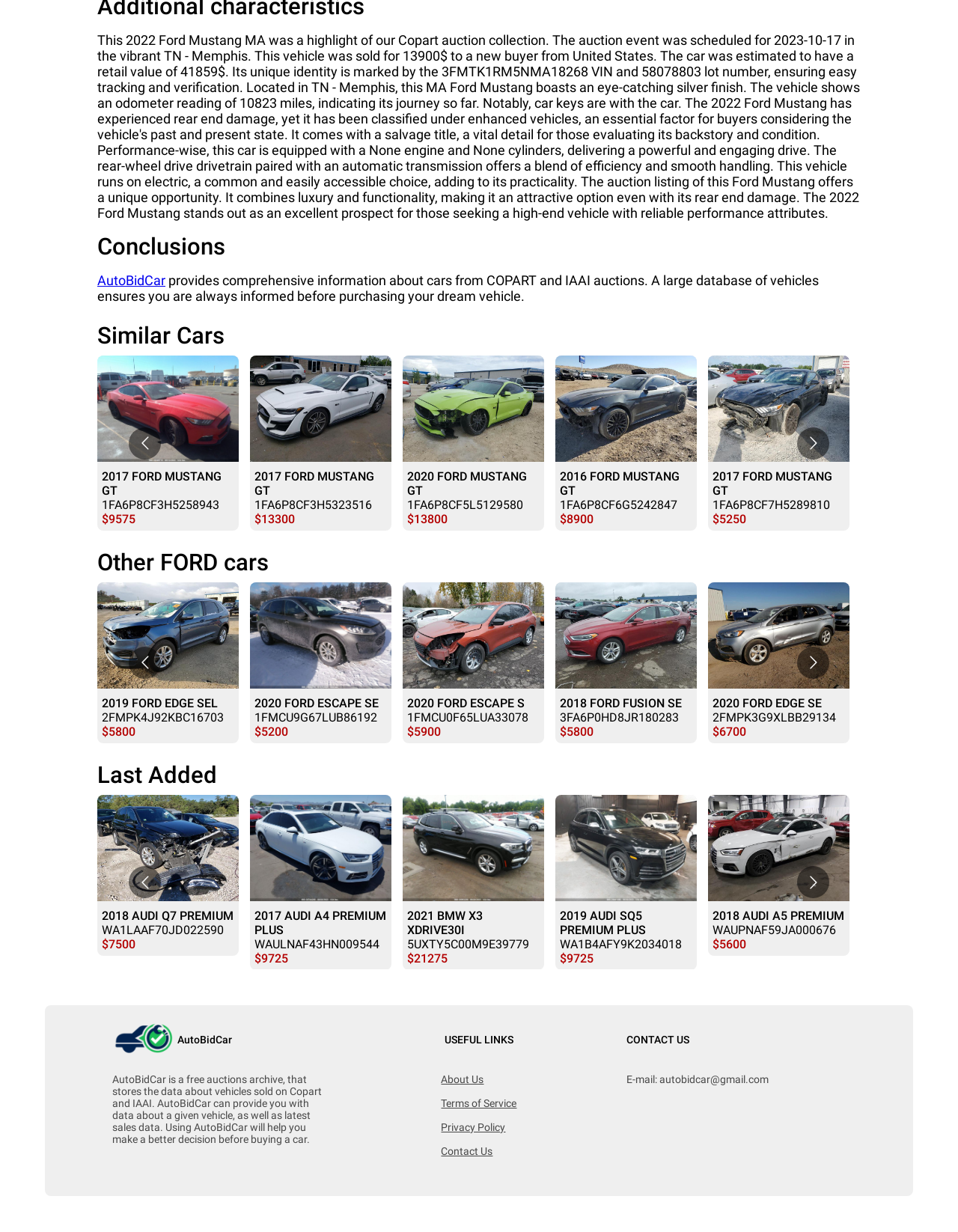Identify and provide the bounding box coordinates of the UI element described: "AutoBidCar". The coordinates should be formatted as [left, top, right, bottom], with each number being a float between 0 and 1.

[0.102, 0.221, 0.173, 0.234]